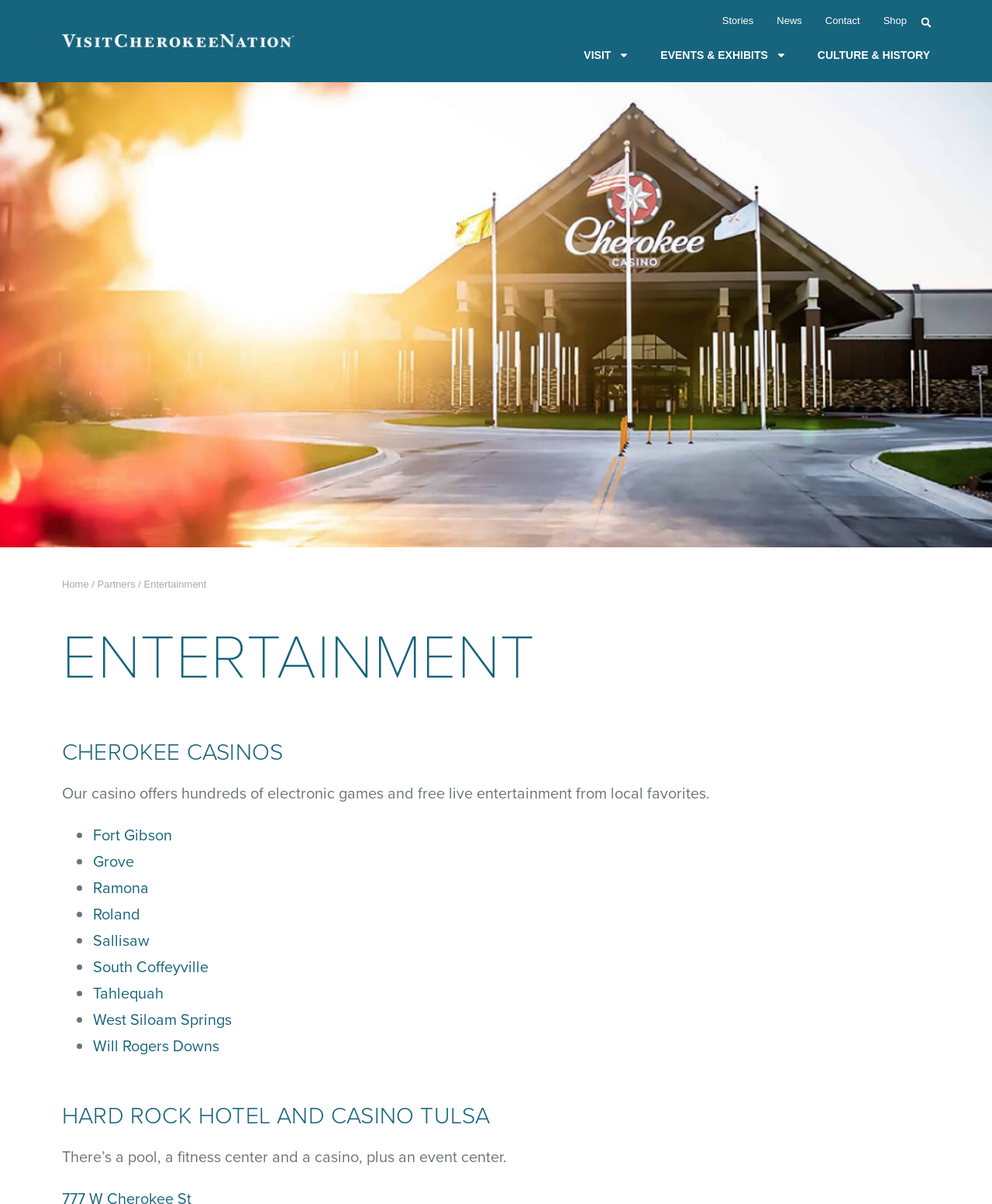Determine the bounding box coordinates of the section I need to click to execute the following instruction: "Visit the Cherokee Nation homepage". Provide the coordinates as four float numbers between 0 and 1, i.e., [left, top, right, bottom].

[0.062, 0.48, 0.09, 0.49]